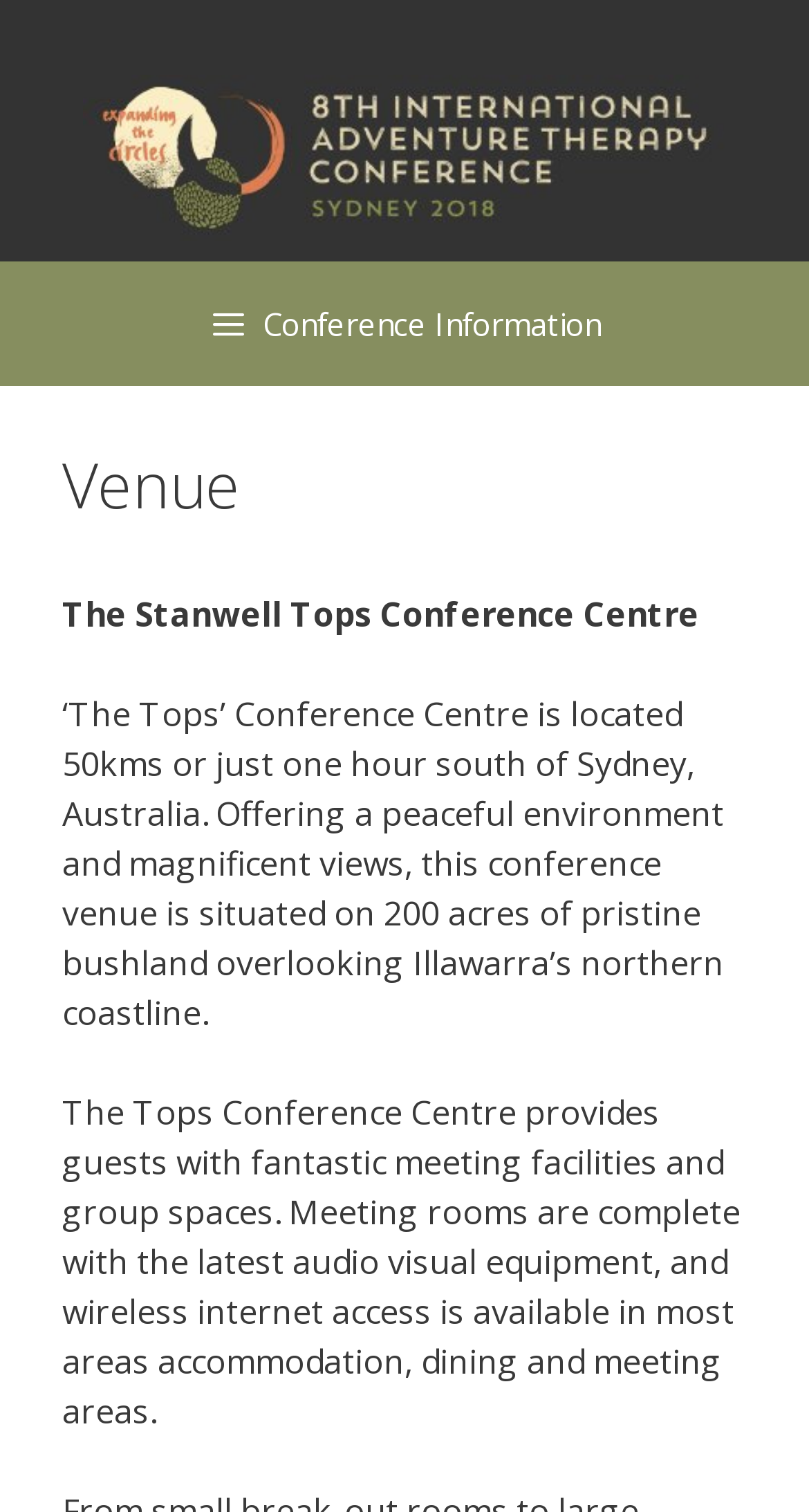Determine the bounding box coordinates of the UI element that matches the following description: "Tournament". The coordinates should be four float numbers between 0 and 1 in the format [left, top, right, bottom].

None